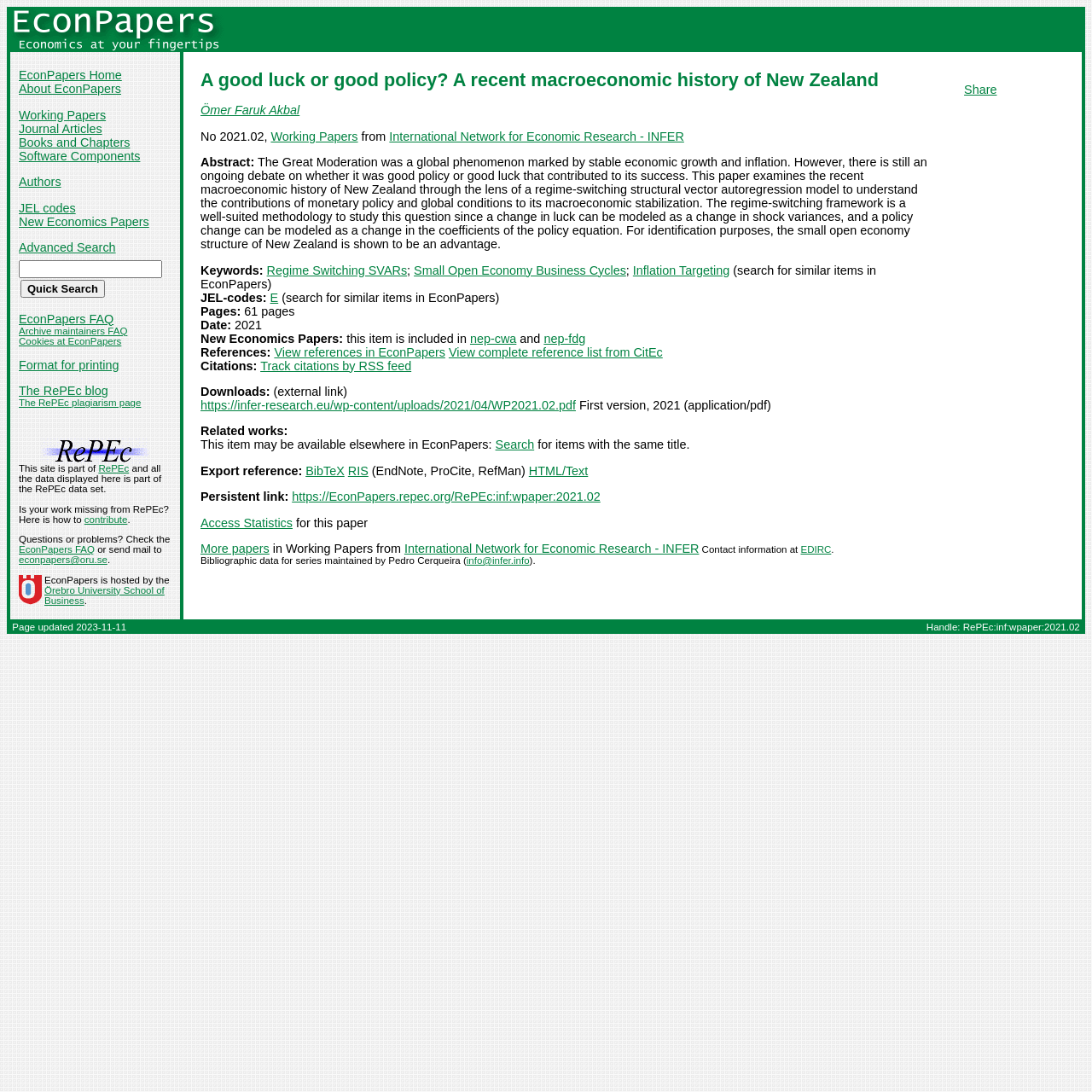Please find the bounding box coordinates of the element that needs to be clicked to perform the following instruction: "Visit Ubersuggest Dec 2023". The bounding box coordinates should be four float numbers between 0 and 1, represented as [left, top, right, bottom].

None